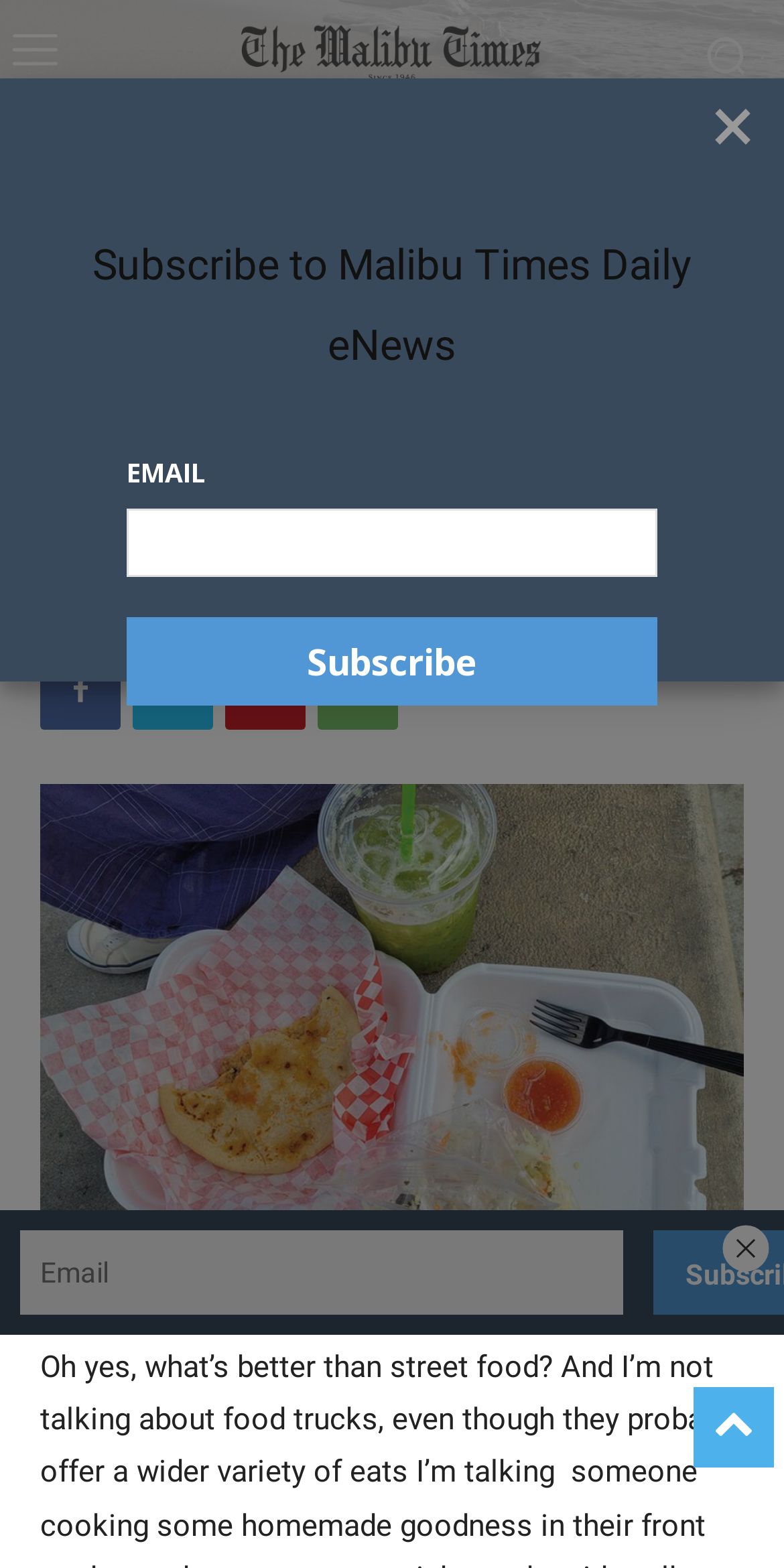What is the author of the article?
Please answer using one word or phrase, based on the screenshot.

13StarsManager